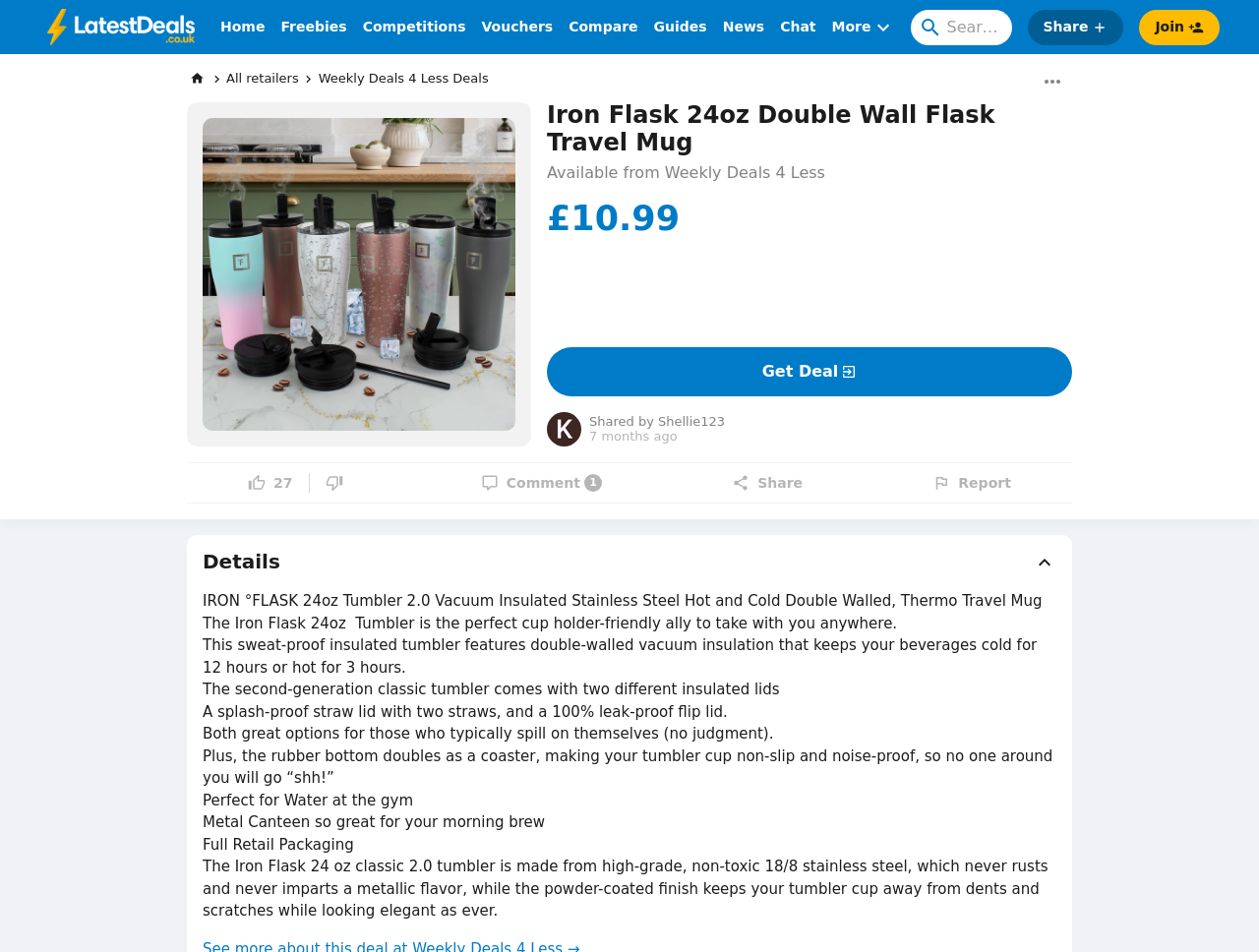Find the bounding box coordinates of the element's region that should be clicked in order to follow the given instruction: "View deal details". The coordinates should consist of four float numbers between 0 and 1, i.e., [left, top, right, bottom].

[0.161, 0.579, 0.839, 0.604]